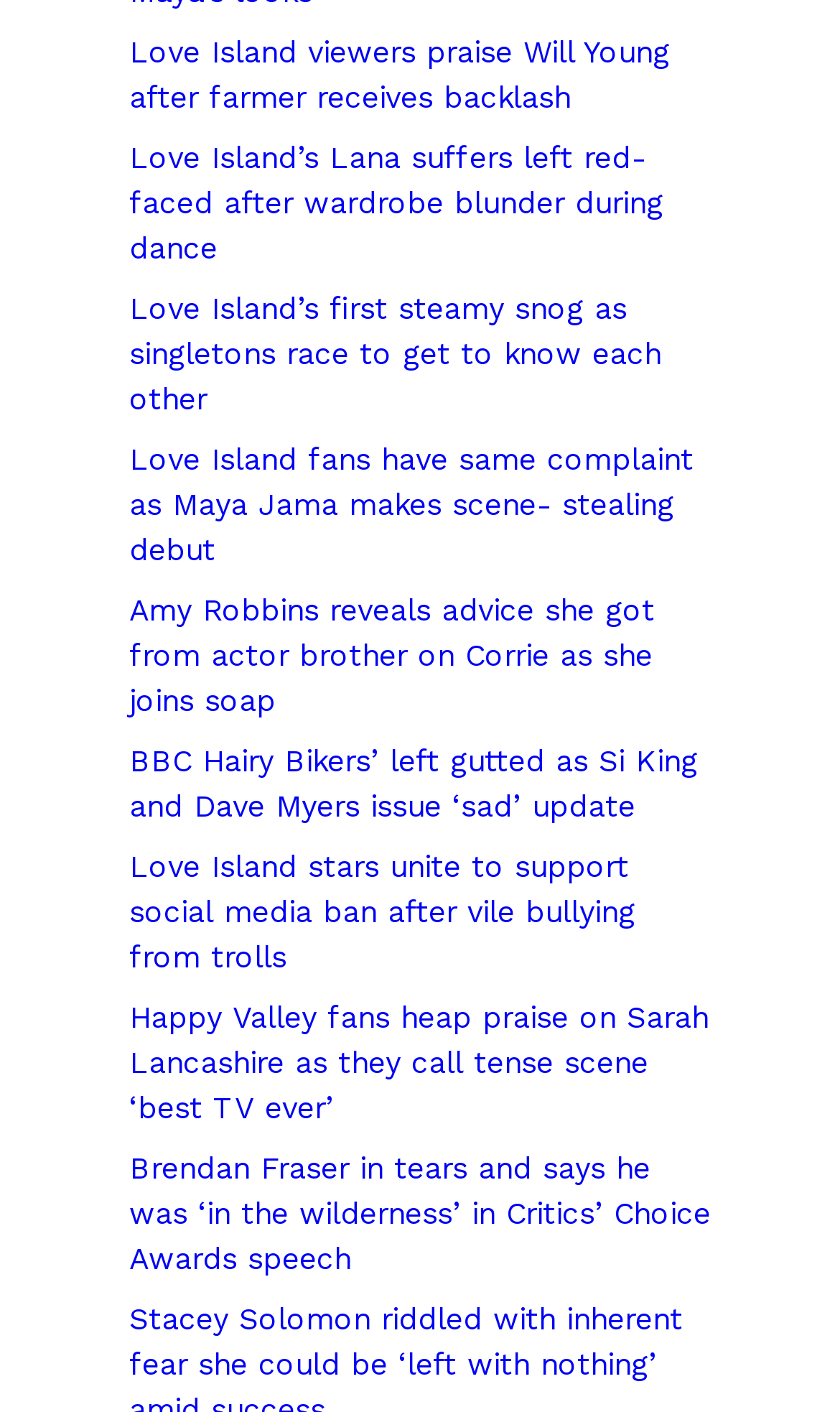Identify the bounding box coordinates of the clickable region required to complete the instruction: "Check out Love Island’s first steamy snog". The coordinates should be given as four float numbers within the range of 0 and 1, i.e., [left, top, right, bottom].

[0.154, 0.206, 0.787, 0.294]